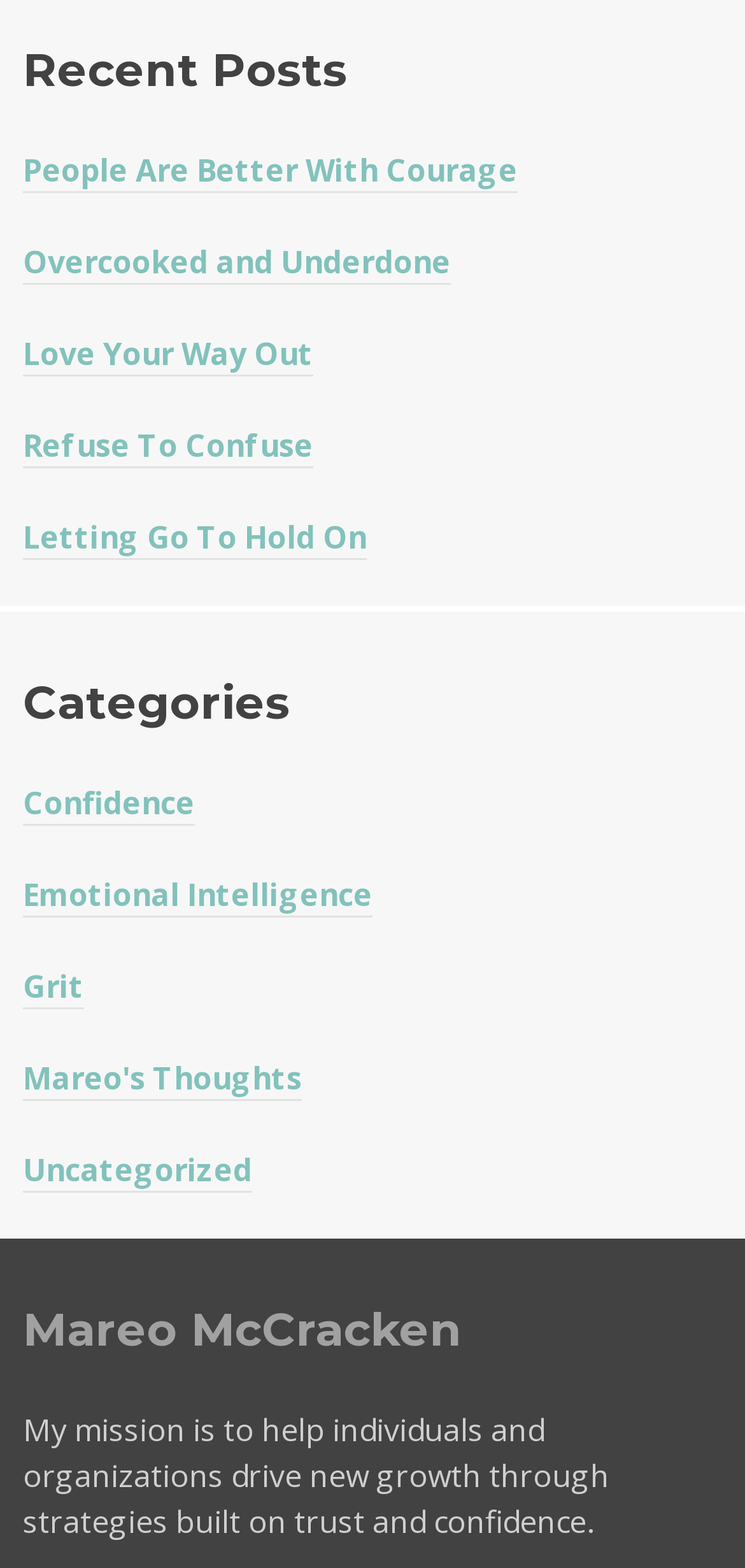Please identify the bounding box coordinates of the area that needs to be clicked to follow this instruction: "view recent posts".

[0.031, 0.015, 0.969, 0.074]